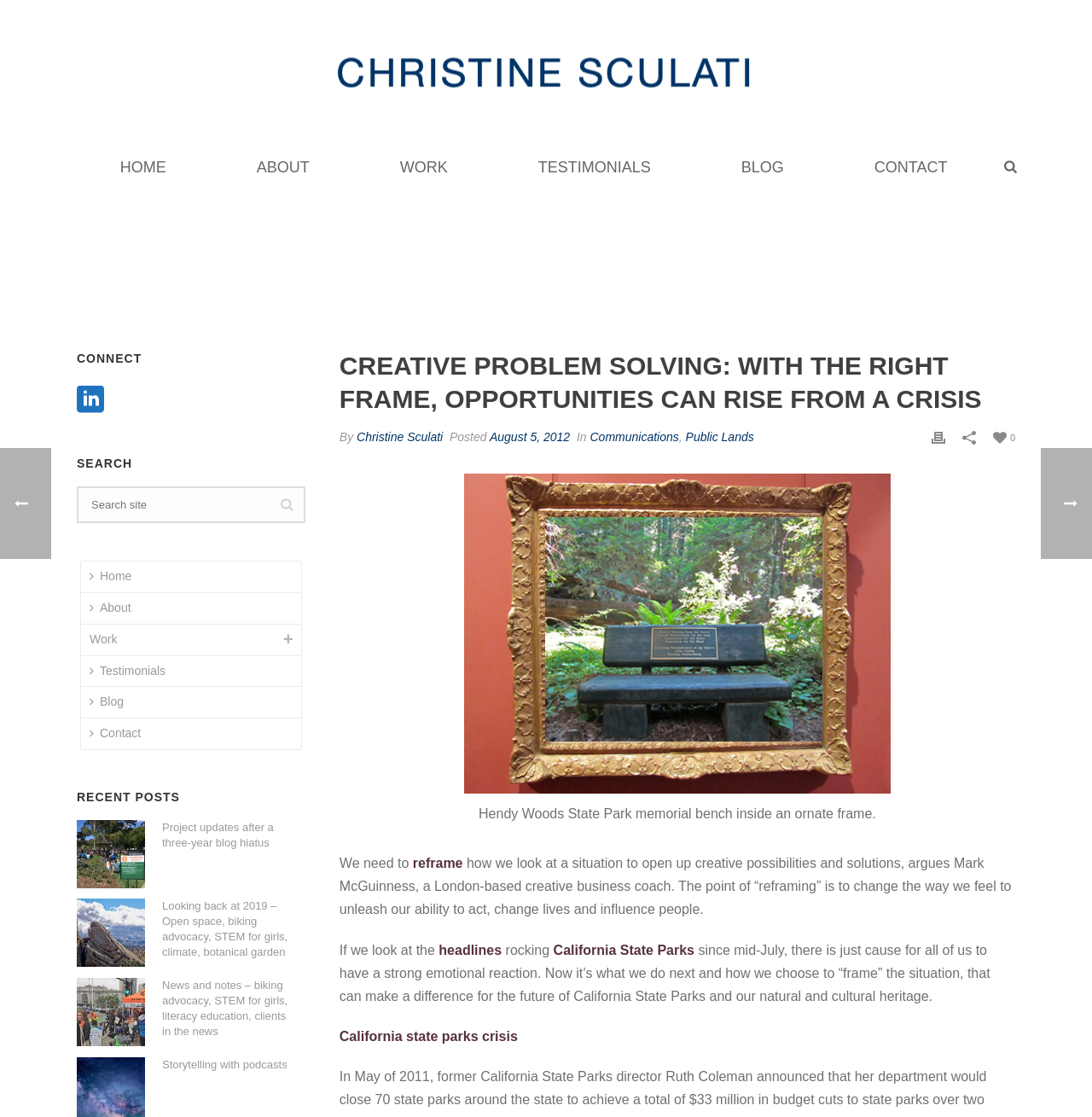Please provide a detailed answer to the question below based on the screenshot: 
What is the topic of the article?

I inferred the topic of the article by reading the heading 'CREATIVE PROBLEM SOLVING: WITH THE RIGHT FRAME, OPPORTUNITIES CAN RISE FROM A CRISIS' and the text that follows, which discusses reframing situations to open up creative possibilities and solutions.